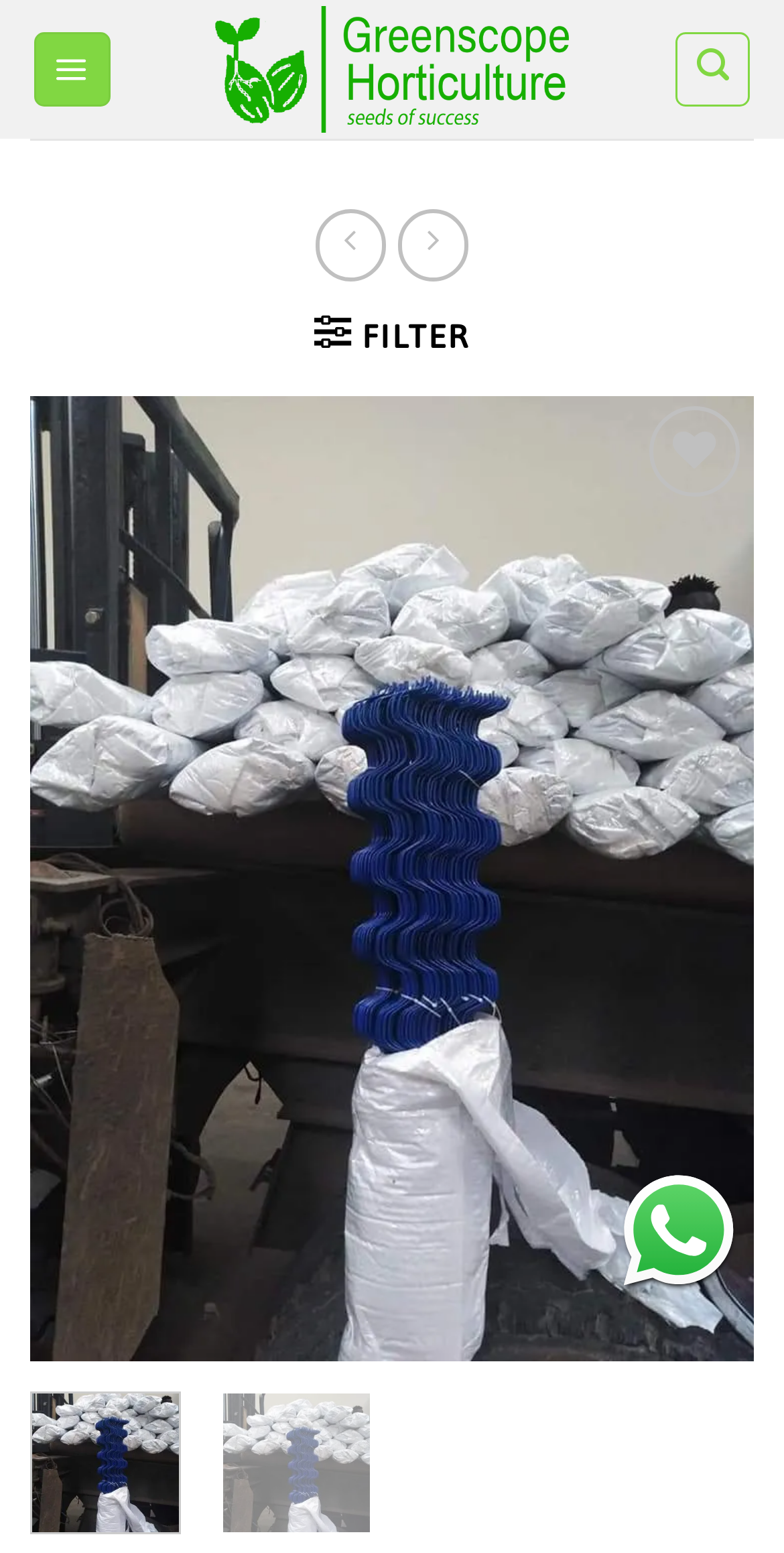Use a single word or phrase to answer the following:
How many navigation links are there?

5